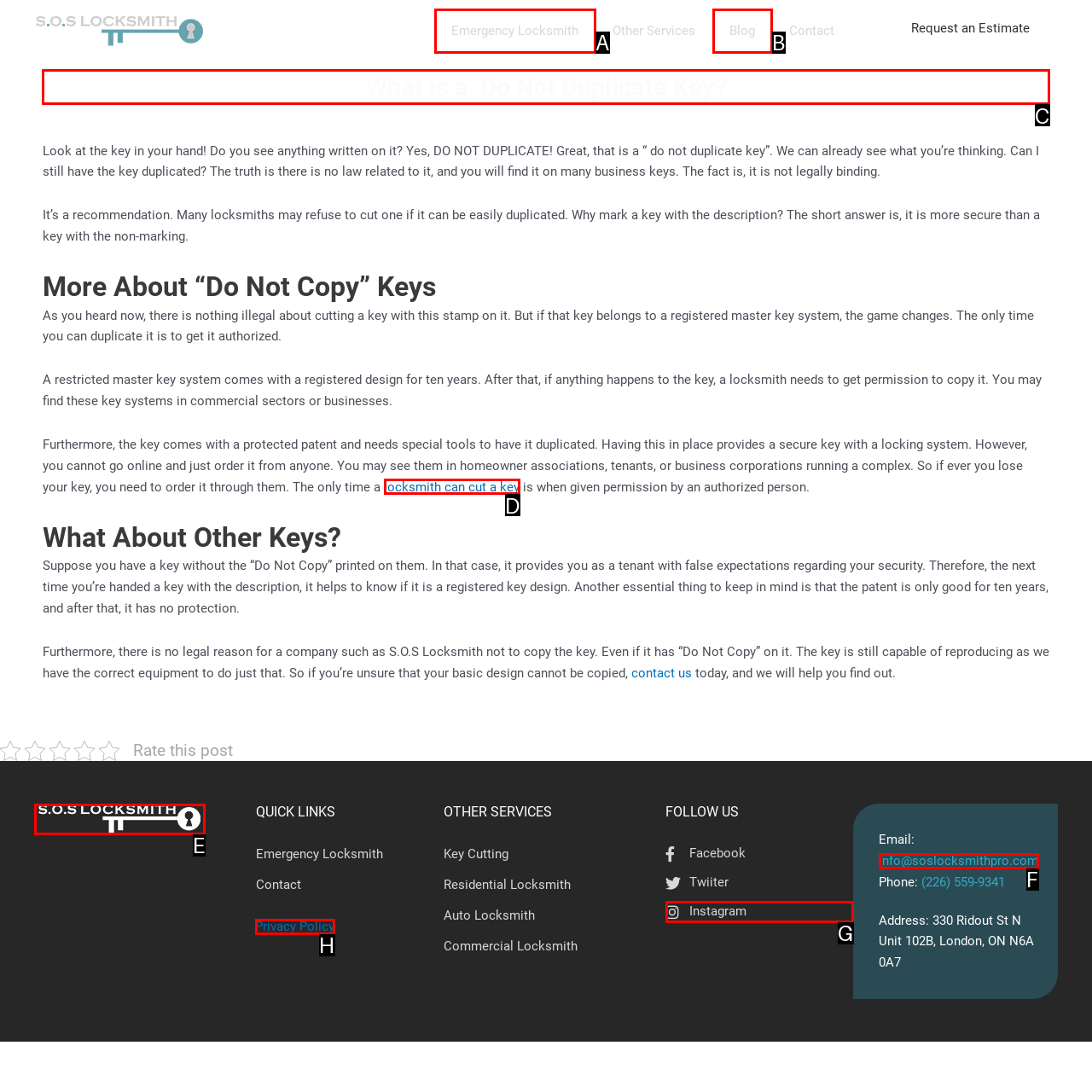Determine which option should be clicked to carry out this task: Read more about 'What is a “Do Not Duplicate Key?”'
State the letter of the correct choice from the provided options.

C